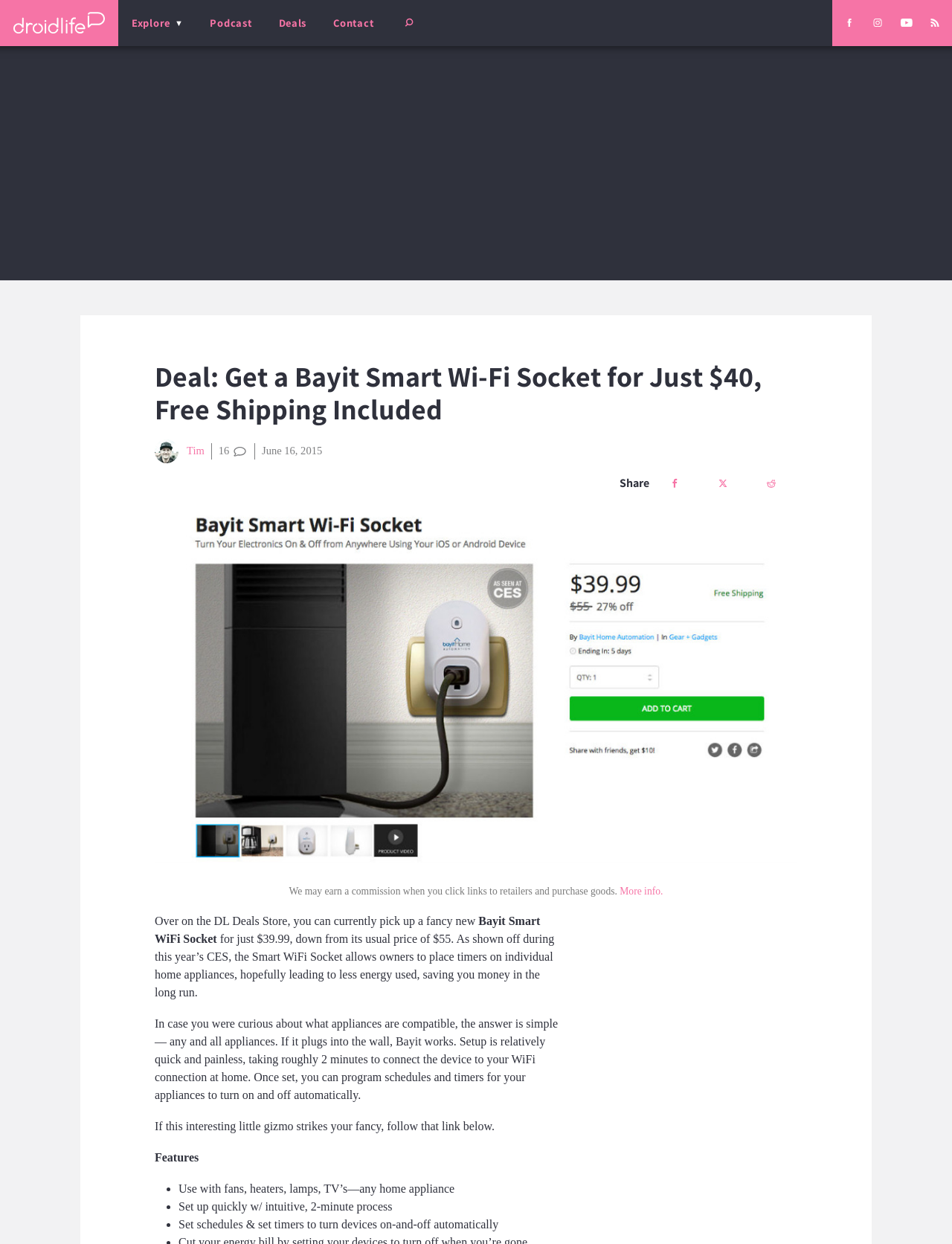Given the webpage screenshot, identify the bounding box of the UI element that matches this description: "Contact".

[0.336, 0.0, 0.406, 0.037]